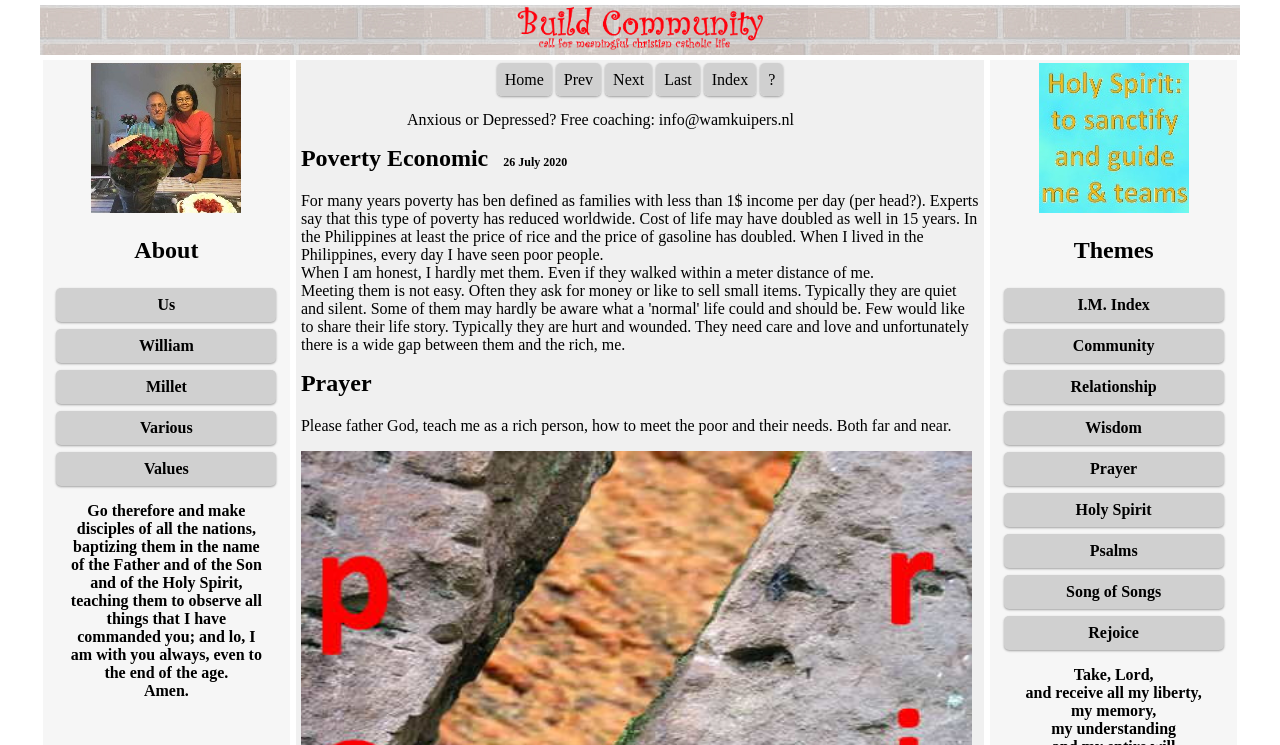Detail the various sections and features of the webpage.

This webpage is focused on personal spiritual growth and Catholic Community in Eindhoven, Netherlands. At the top, there is an image with the text "Build Community" and a row of navigation links, including "Home", "Prev", "Next", "Last", "Index", and a question mark. Below this, there is a promotional text offering free coaching for those who are anxious or depressed.

The main content of the page is divided into two sections. The first section, titled "Poverty Economic 26 July 2020", discusses the concept of poverty and how it has been defined and addressed worldwide. The text shares a personal anecdote about the author's experience in the Philippines and their limited interactions with poor people.

The second section, titled "Prayer", is a prayer to God, asking for guidance on how to meet the needs of the poor, both near and far. This section is located below the first section.

On the left side of the page, there are several links to other pages, including "Us", "William", "Millet", "Various", and "Values". Below these links, there is a biblical quote from Matthew 28:19-20, followed by the word "Amen".

On the right side of the page, there is a section titled "Themes" with links to various topics, including "I.M. Index", "Community", "Relationship", "Wisdom", "Prayer", "Holy Spirit", "Psalms", "Song of Songs", and "Rejoice". Below this section, there are three short prayers or phrases, including "Take, Lord, and receive all my liberty, my memory", "my understanding", and another incomplete phrase.